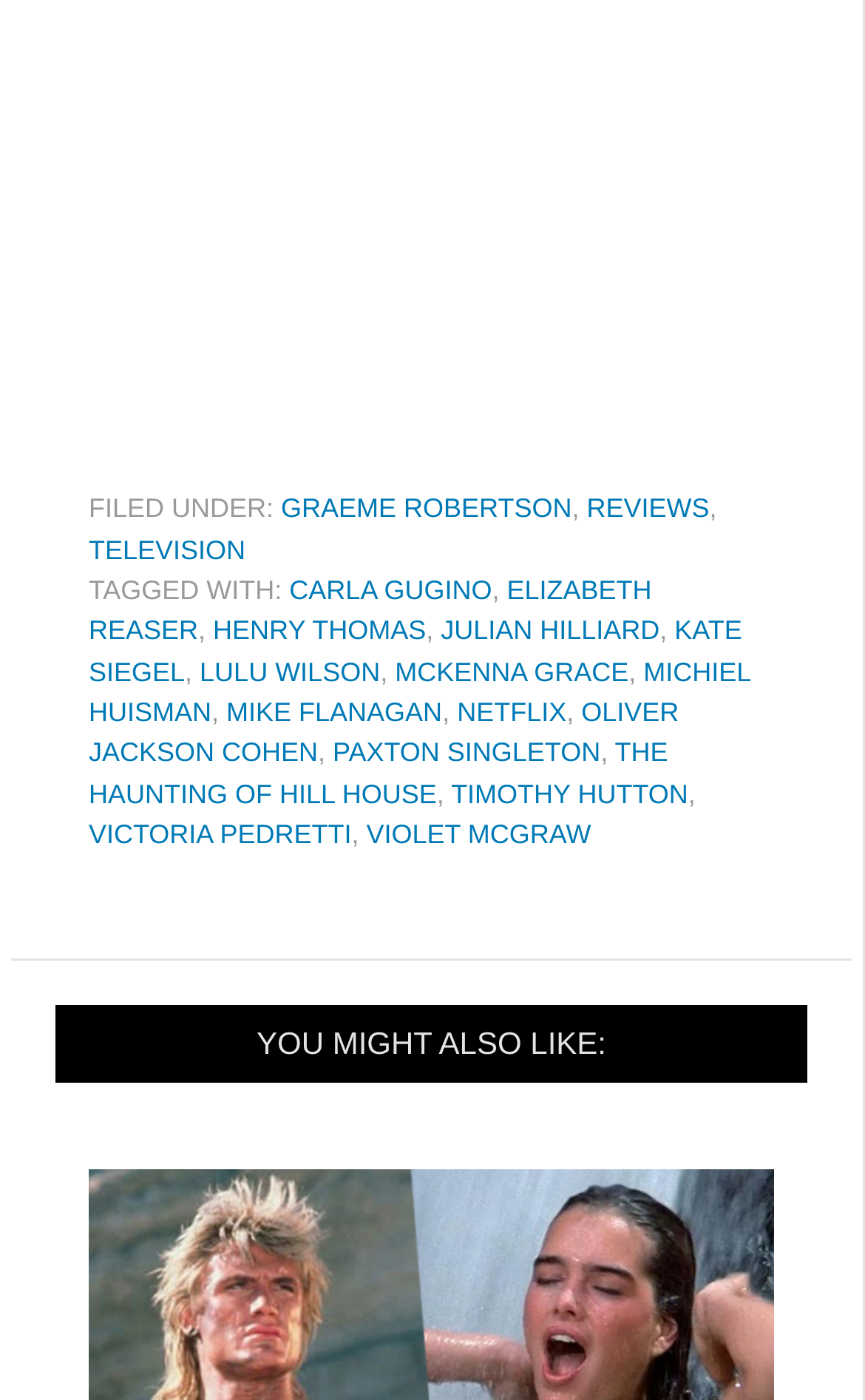Please specify the bounding box coordinates of the clickable region to carry out the following instruction: "Click on the link to VICTORIA PEDRETTI". The coordinates should be four float numbers between 0 and 1, in the format [left, top, right, bottom].

[0.103, 0.585, 0.406, 0.607]